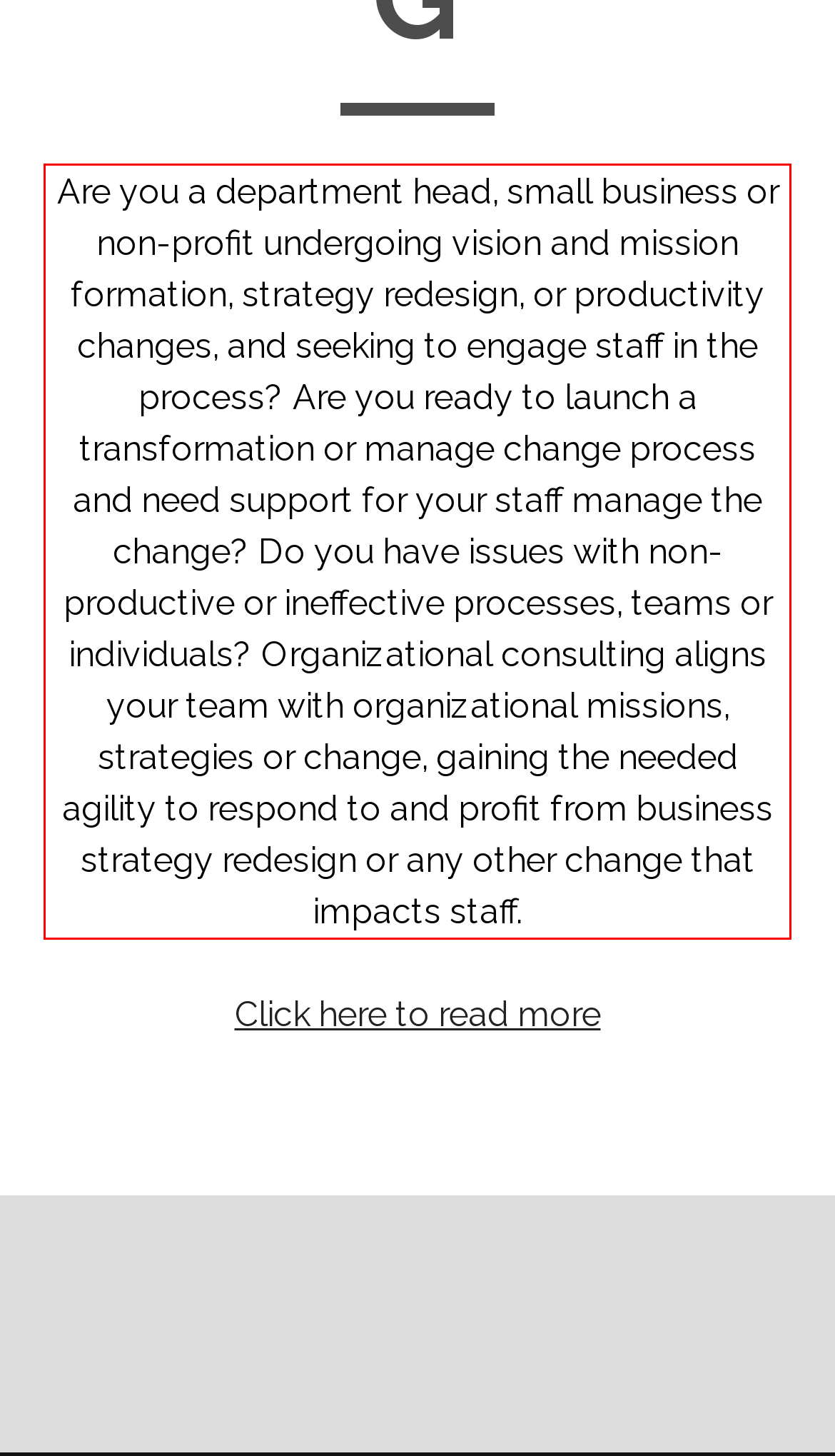Using OCR, extract the text content found within the red bounding box in the given webpage screenshot.

Are you a department head, small business or non-profit undergoing vision and mission formation, strategy redesign, or productivity changes, and seeking to engage staff in the process? Are you ready to launch a transformation or manage change process and need support for your staff manage the change? Do you have issues with non-productive or ineffective processes, teams or individuals? Organizational consulting aligns your team with organizational missions, strategies or change, gaining the needed agility to respond to and profit from business strategy redesign or any other change that impacts staff.